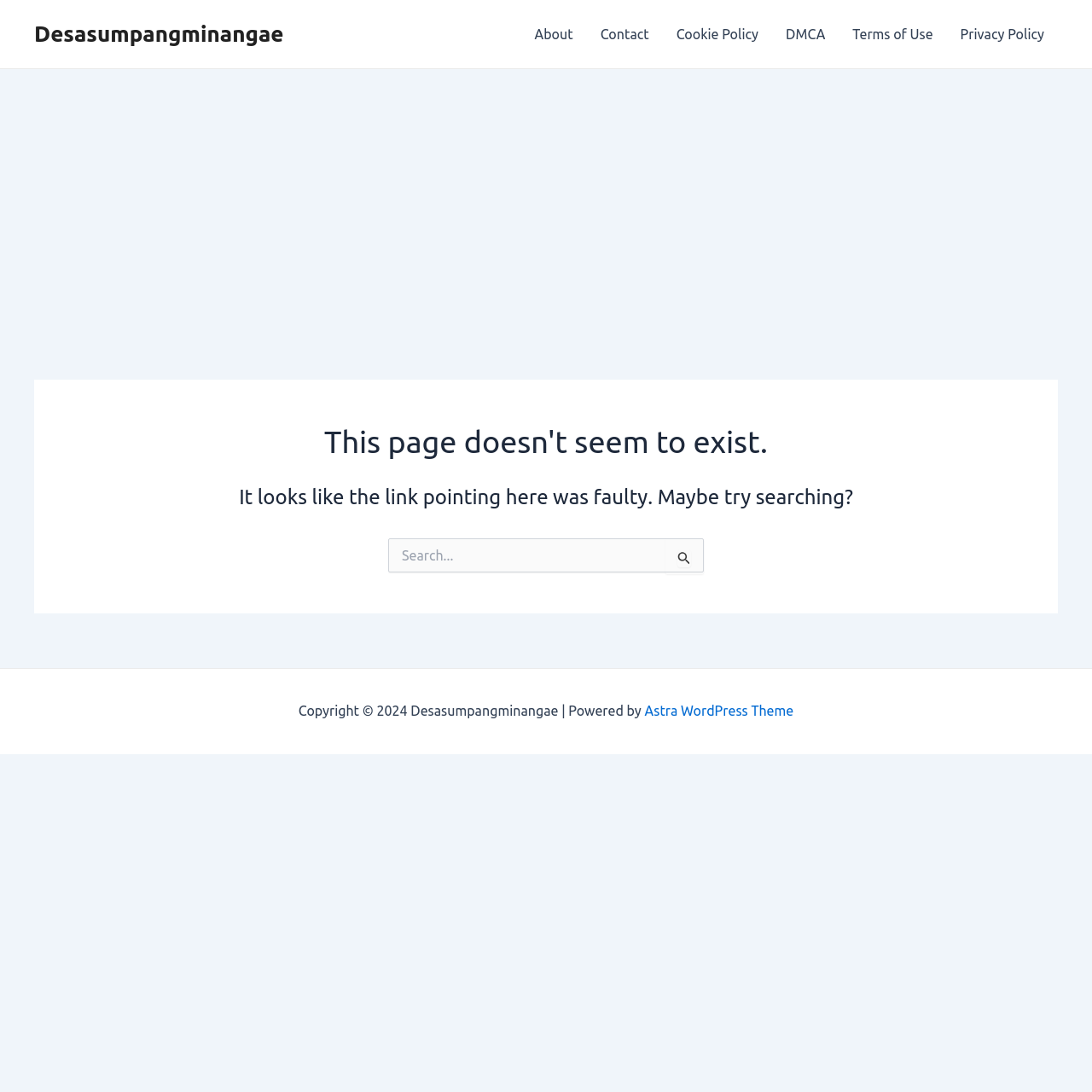What is the theme of the website?
Provide a detailed answer to the question using information from the image.

The footer section of the page contains a copyright notice and a mention of the theme, which is 'Astra WordPress Theme'.